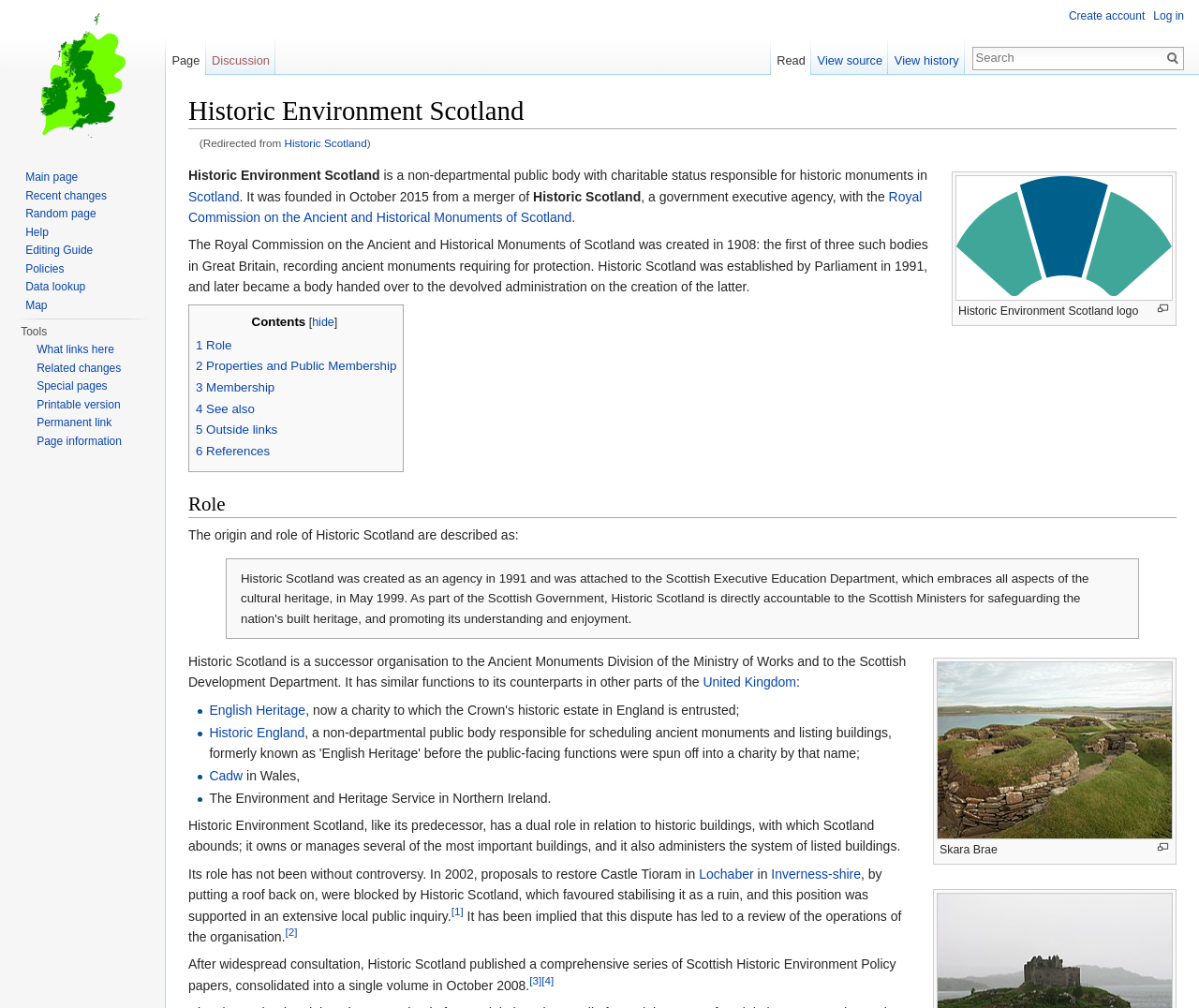Provide a one-word or short-phrase answer to the question:
What is the role of Historic Scotland?

To own or manage historic buildings